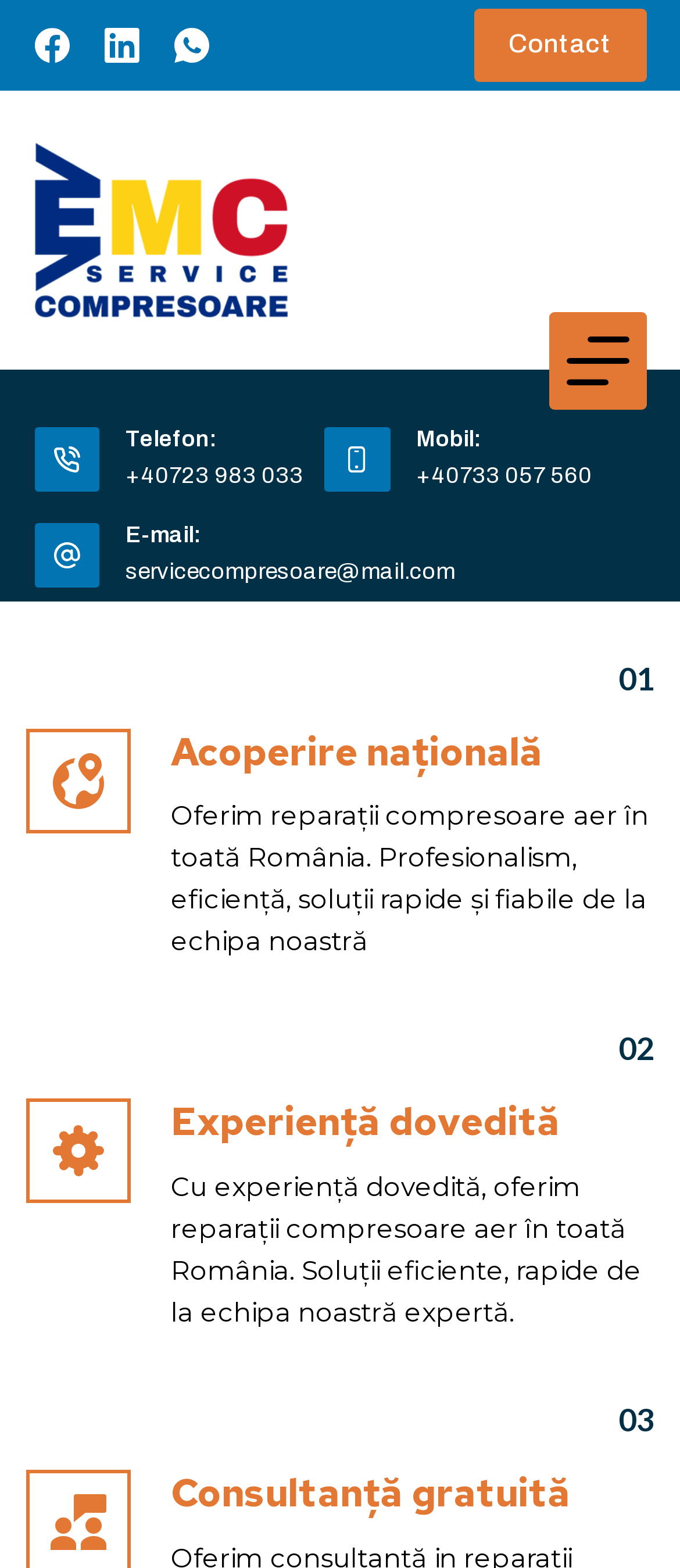Respond with a single word or short phrase to the following question: 
What is the email address for contact?

servicecompresoare@mail.com